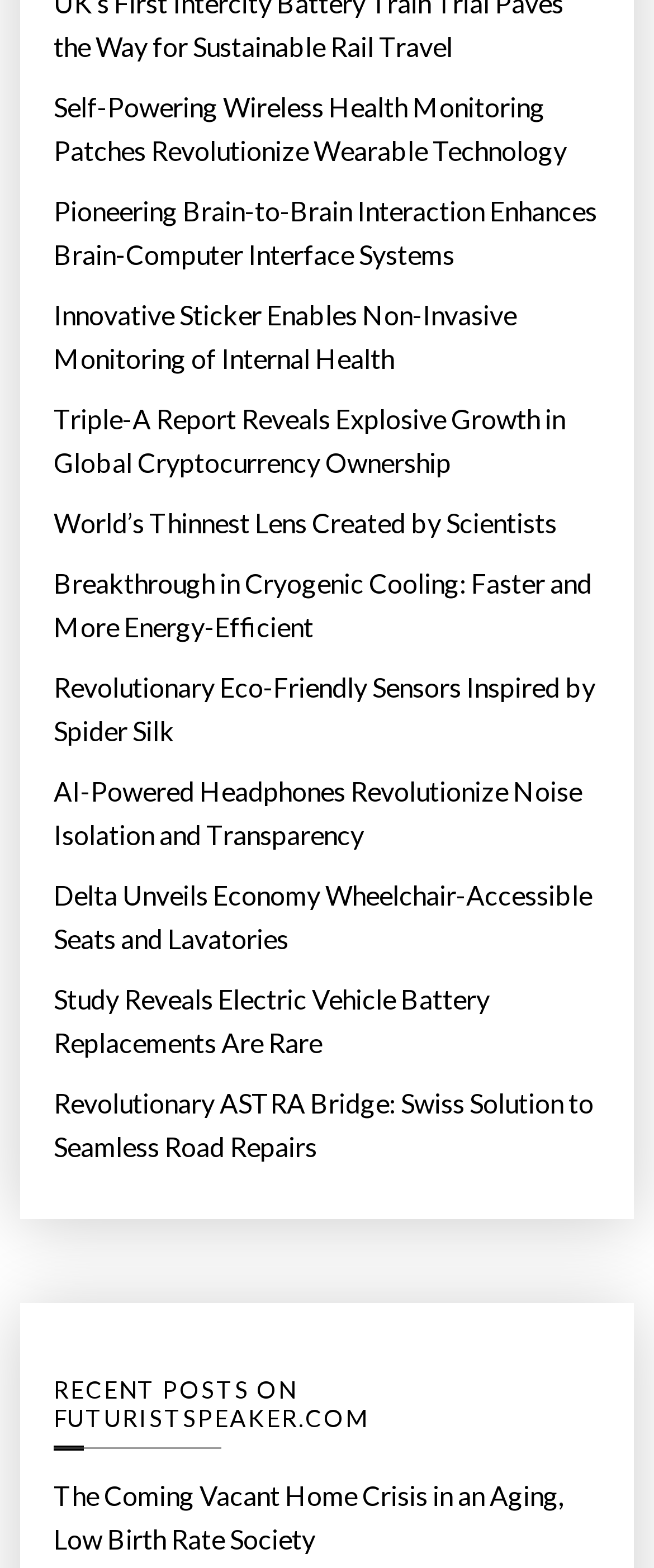Highlight the bounding box coordinates of the region I should click on to meet the following instruction: "Discover the Revolutionary ASTRA Bridge: Swiss Solution to Seamless Road Repairs".

[0.082, 0.69, 0.918, 0.745]